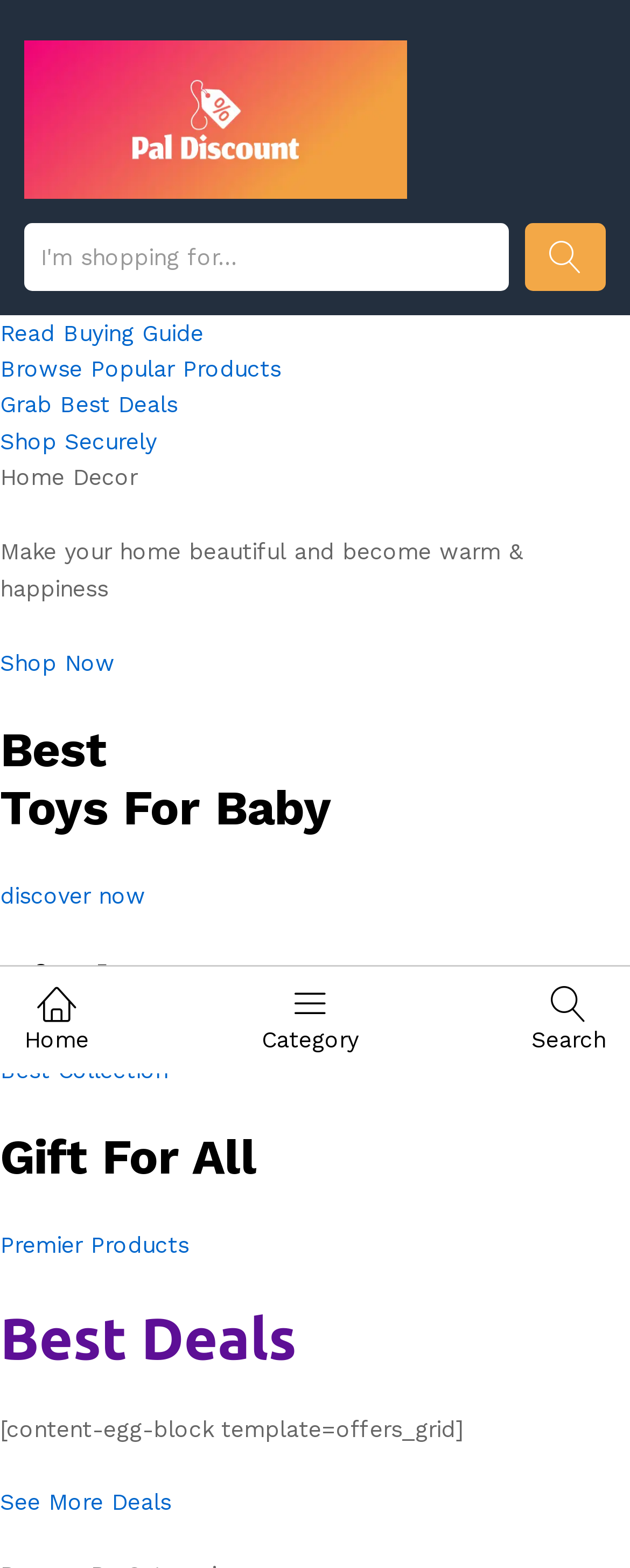Given the element description, predict the bounding box coordinates in the format (top-left x, top-left y, bottom-right x, bottom-right y). Make sure all values are between 0 and 1. Here is the element description: Shop Now

[0.0, 0.414, 0.182, 0.431]